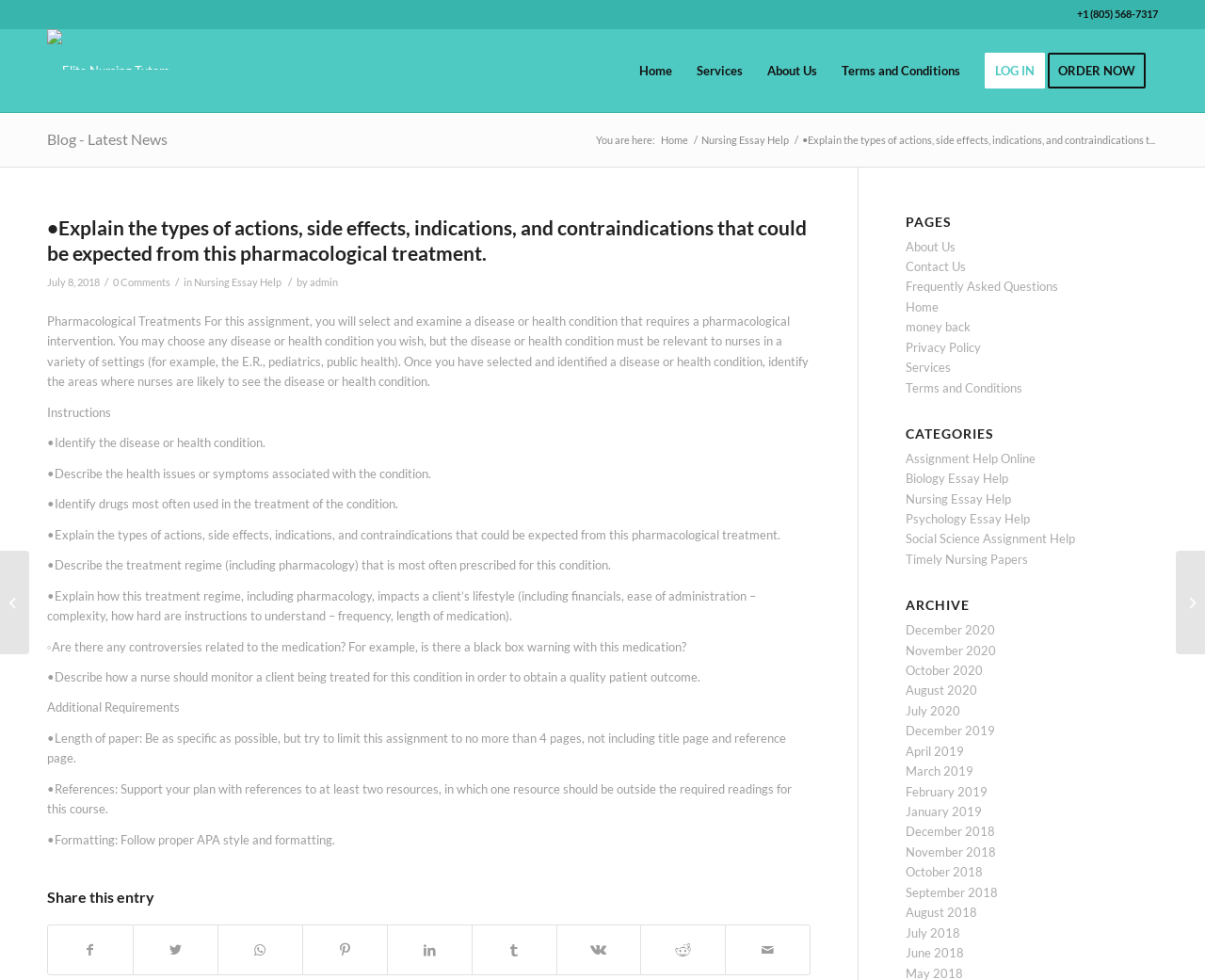Using the webpage screenshot and the element description Share on Twitter, determine the bounding box coordinates. Specify the coordinates in the format (top-left x, top-left y, bottom-right x, bottom-right y) with values ranging from 0 to 1.

[0.111, 0.944, 0.18, 0.995]